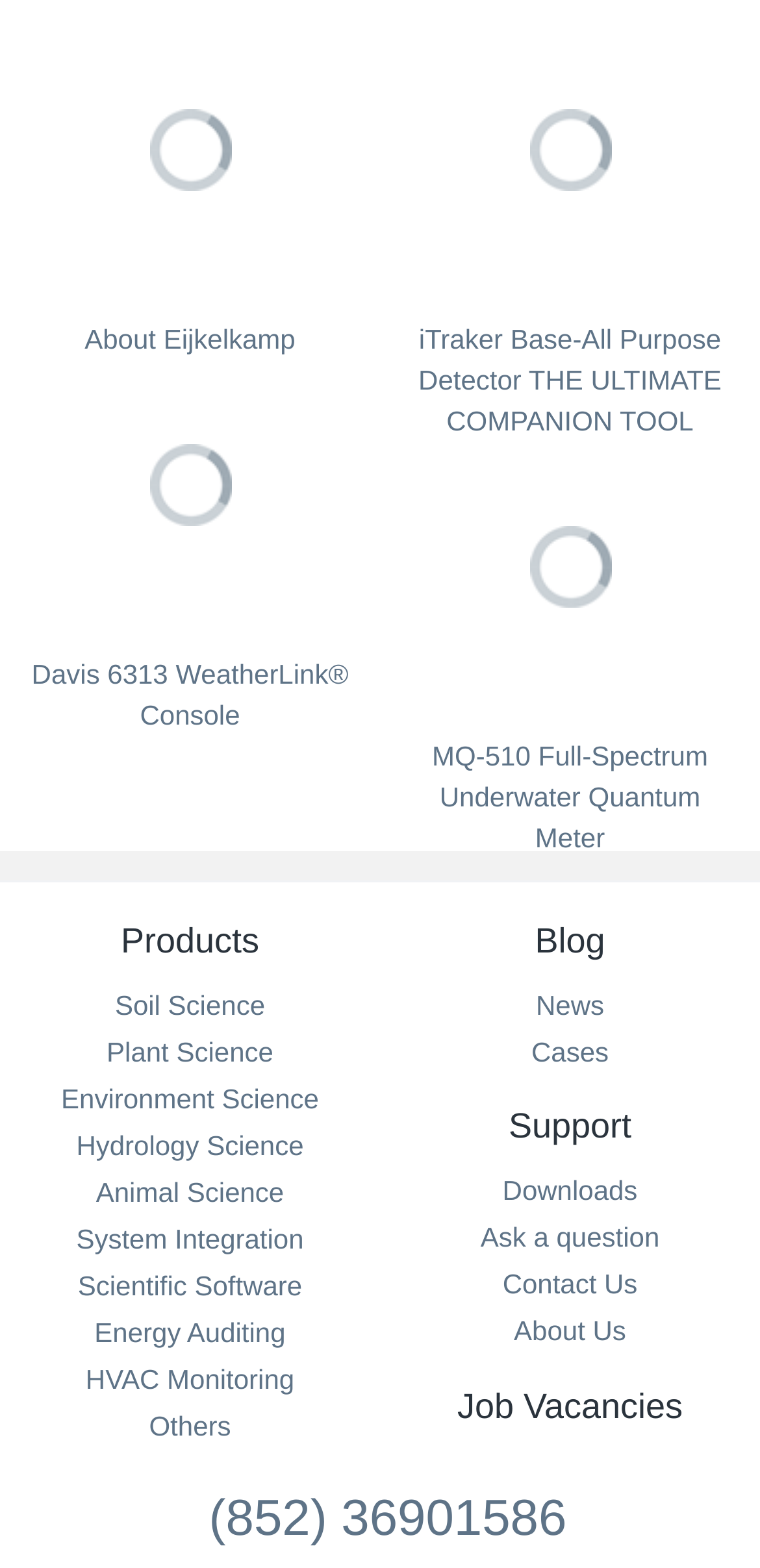Please specify the bounding box coordinates of the clickable region necessary for completing the following instruction: "Get Support". The coordinates must consist of four float numbers between 0 and 1, i.e., [left, top, right, bottom].

[0.538, 0.706, 0.962, 0.733]